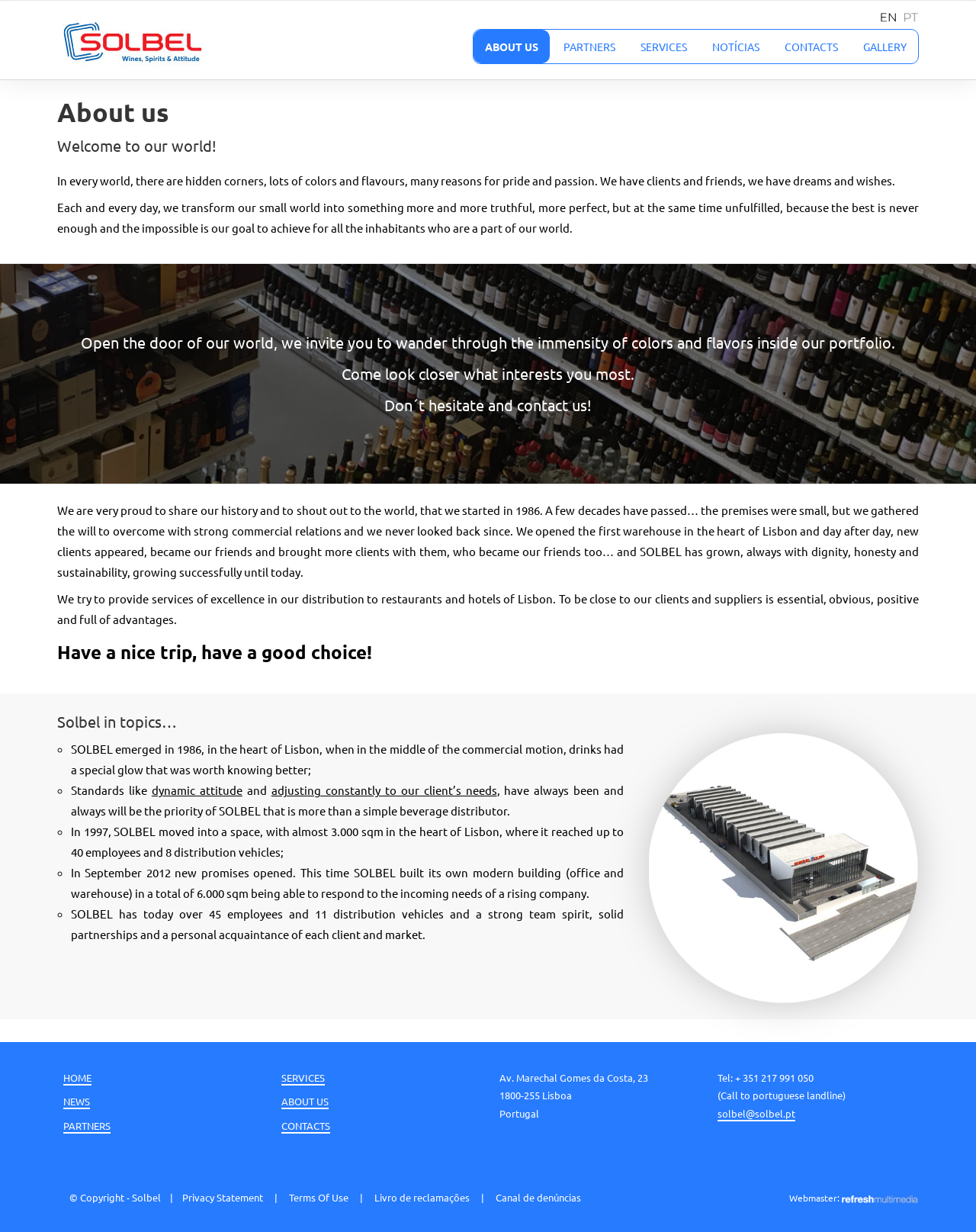Please find the bounding box for the UI element described by: "Livro de reclamações".

[0.384, 0.967, 0.481, 0.977]